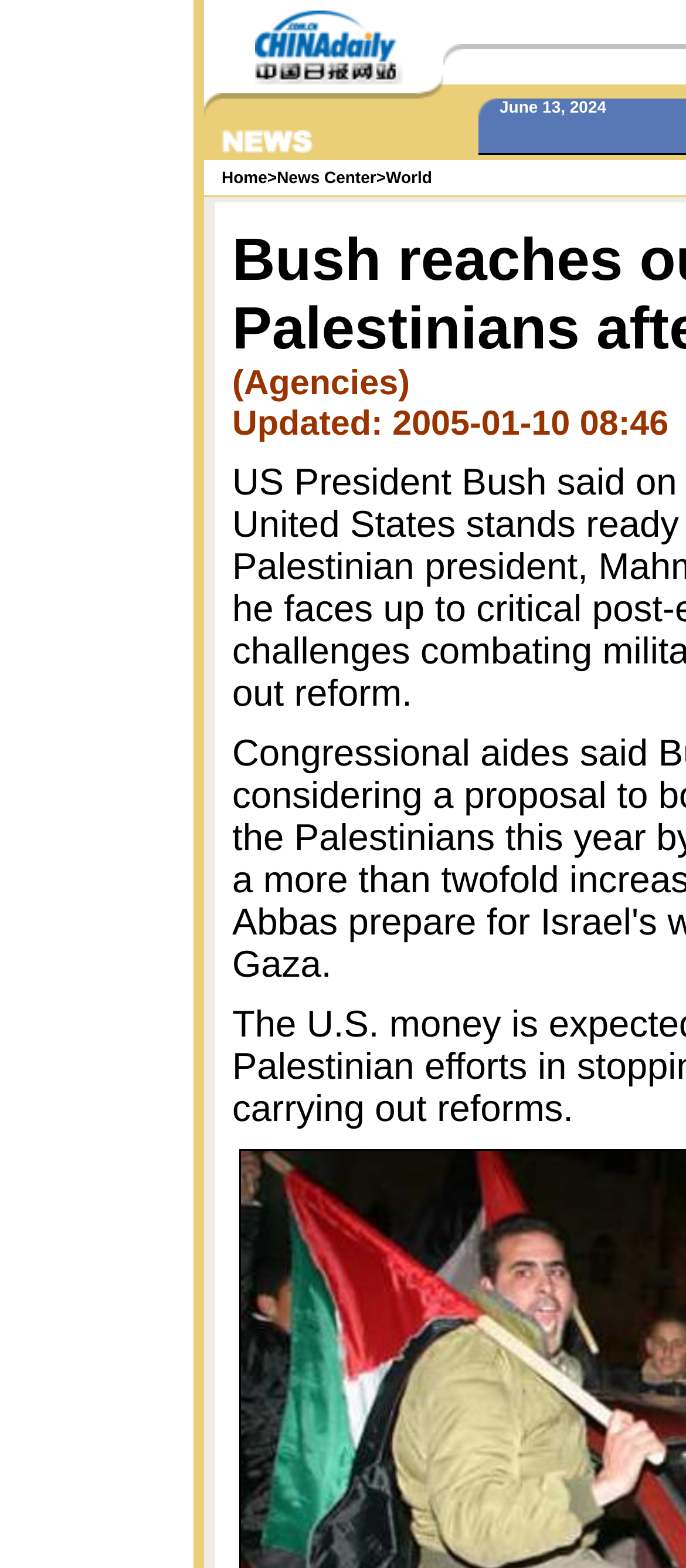What is the relationship between the images and the links?
Please use the image to deliver a detailed and complete answer.

The images on the webpage appear to be illustrative, providing a visual representation of the content described in the links. They are often placed next to or above the links, suggesting a connection between the two.